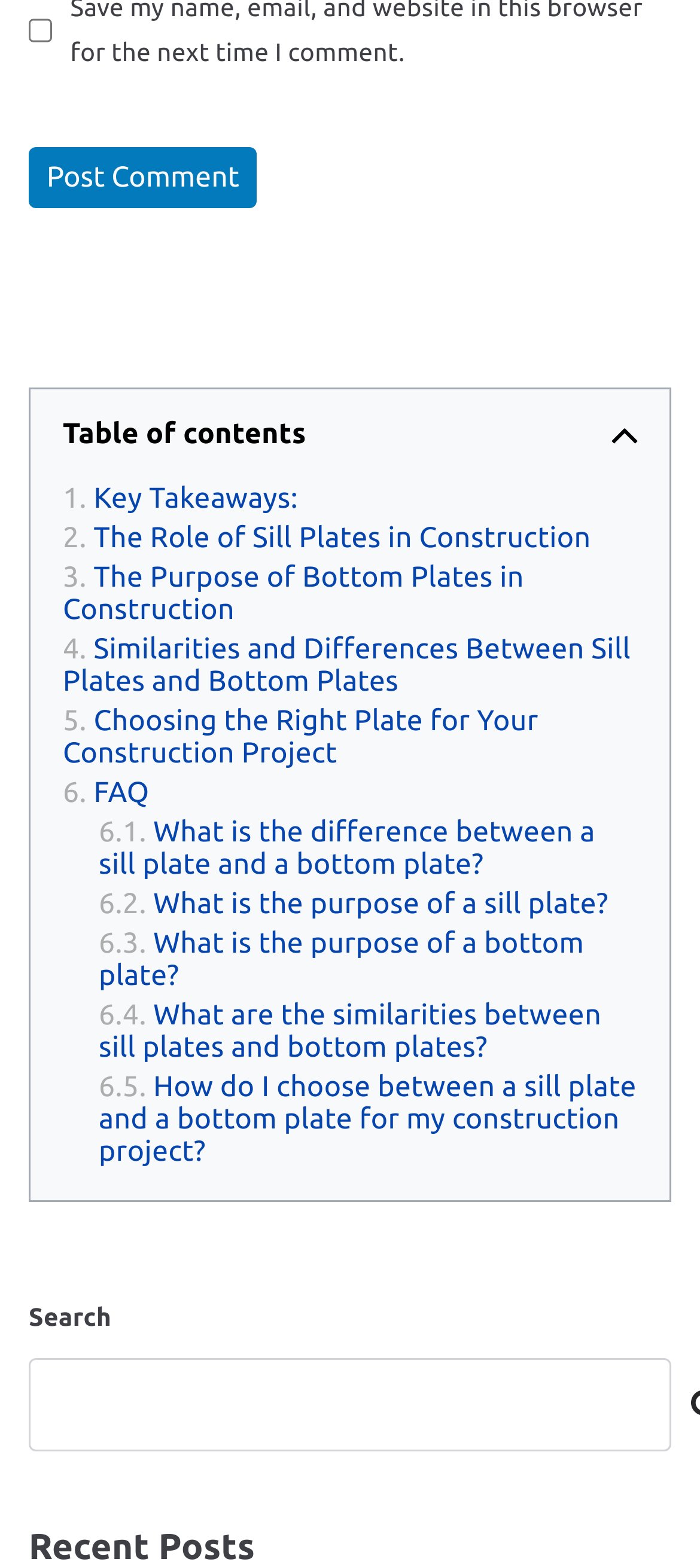Based on the image, give a detailed response to the question: What is the purpose of the checkbox at the bottom?

The checkbox at the bottom has the label 'Save my name, email, and website in this browser for the next time I comment.' which suggests that its purpose is to save the user's comment information for future use.